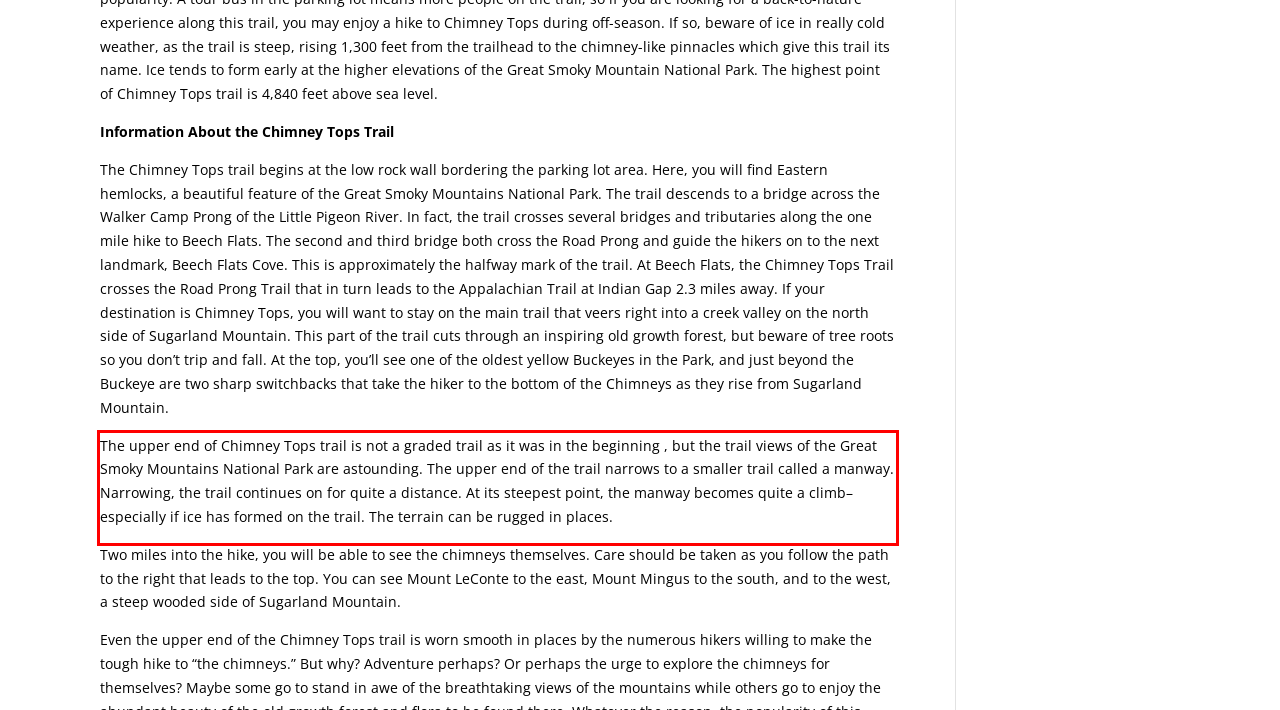By examining the provided screenshot of a webpage, recognize the text within the red bounding box and generate its text content.

The upper end of Chimney Tops trail is not a graded trail as it was in the beginning , but the trail views of the Great Smoky Mountains National Park are astounding. The upper end of the trail narrows to a smaller trail called a manway. Narrowing, the trail continues on for quite a distance. At its steepest point, the manway becomes quite a climb–especially if ice has formed on the trail. The terrain can be rugged in places.